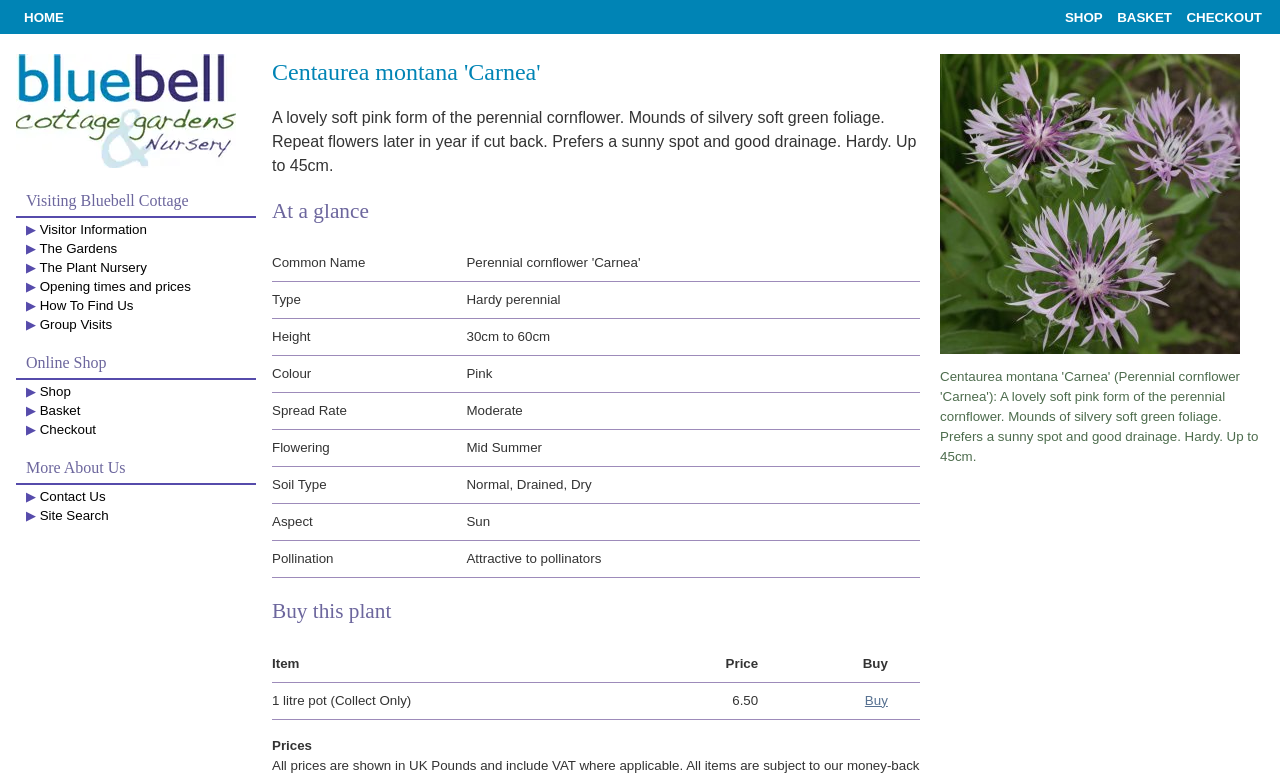What is the maximum height of Centaurea montana 'Carnea'?
Answer the question with a detailed explanation, including all necessary information.

This answer can be obtained by looking at the 'At a glance' section, where the height of the plant is specified as '30cm to 60cm'.